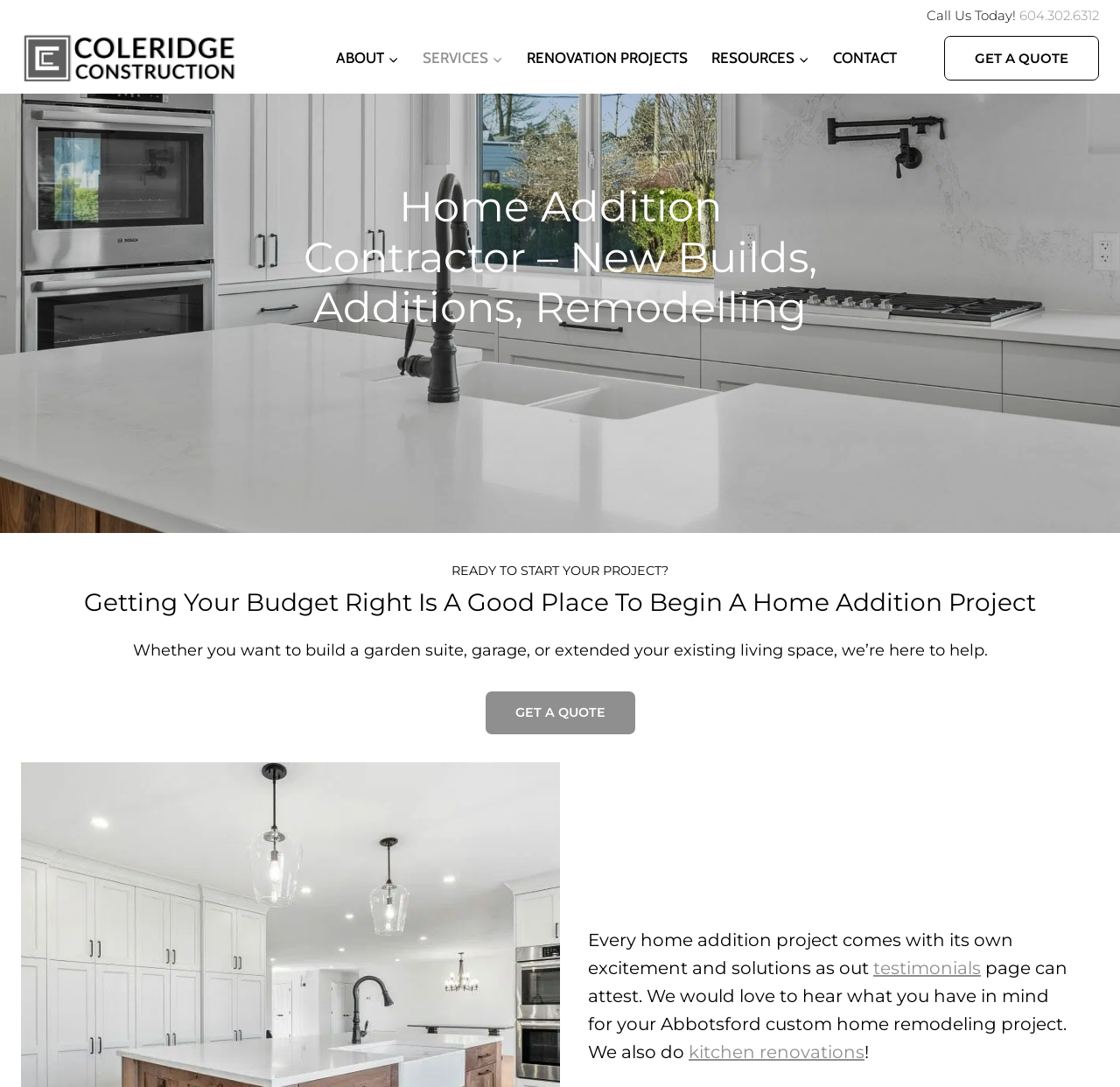Provide an in-depth caption for the webpage.

This webpage is about Coleridge Construction, a home addition contractor specializing in new builds, remodeling, and additions. At the top right corner, there is a call-to-action "Call Us Today!" with a phone number "604.302.6312" next to it. On the top left, there is a large logo of Coleridge Construction. 

Below the logo, there is a primary navigation menu with five links: "ABOUT", "SERVICES", "RENOVATION PROJECTS", "RESOURCES", and "CONTACT". 

On the right side of the navigation menu, there is a prominent "GET A QUOTE" button. Below this button, there is a heading that reads "Home Addition Contractor – New Builds, Additions, Remodelling". 

The main content of the webpage starts with a question "READY TO START YOUR PROJECT?" followed by a heading that emphasizes the importance of getting the budget right for a home addition project. 

There is a paragraph of text that explains the services offered by Coleridge Construction, including building garden suites, garages, and extending living spaces. Below this text, there is another "GET A QUOTE" button. 

Further down, there is a section that discusses the excitement and solutions that come with every home addition project. This section includes a link to "testimonials" and another link to "kitchen renovations". The webpage ends with an exclamation mark.